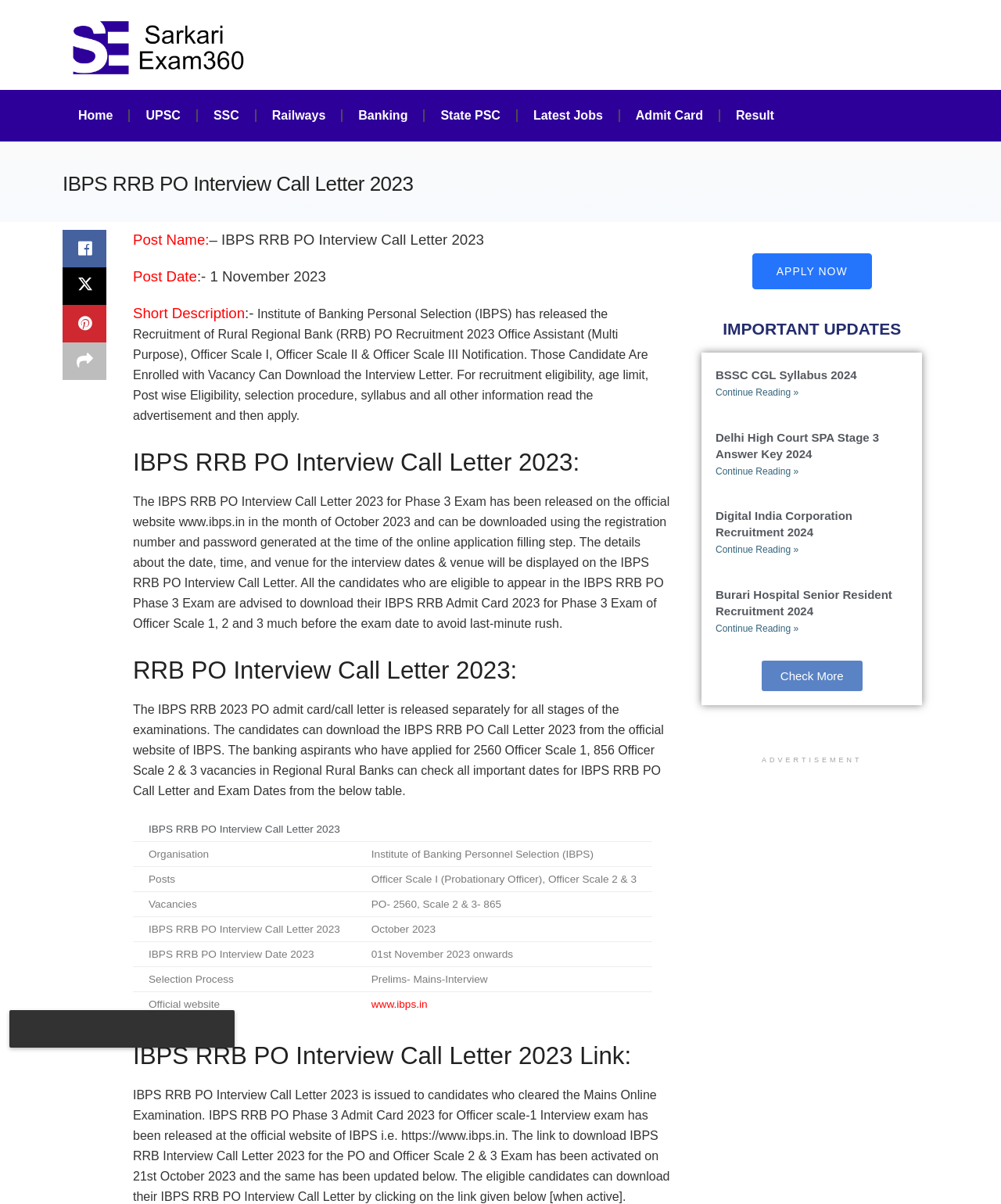Find the bounding box coordinates for the HTML element specified by: "321-325-6255".

None